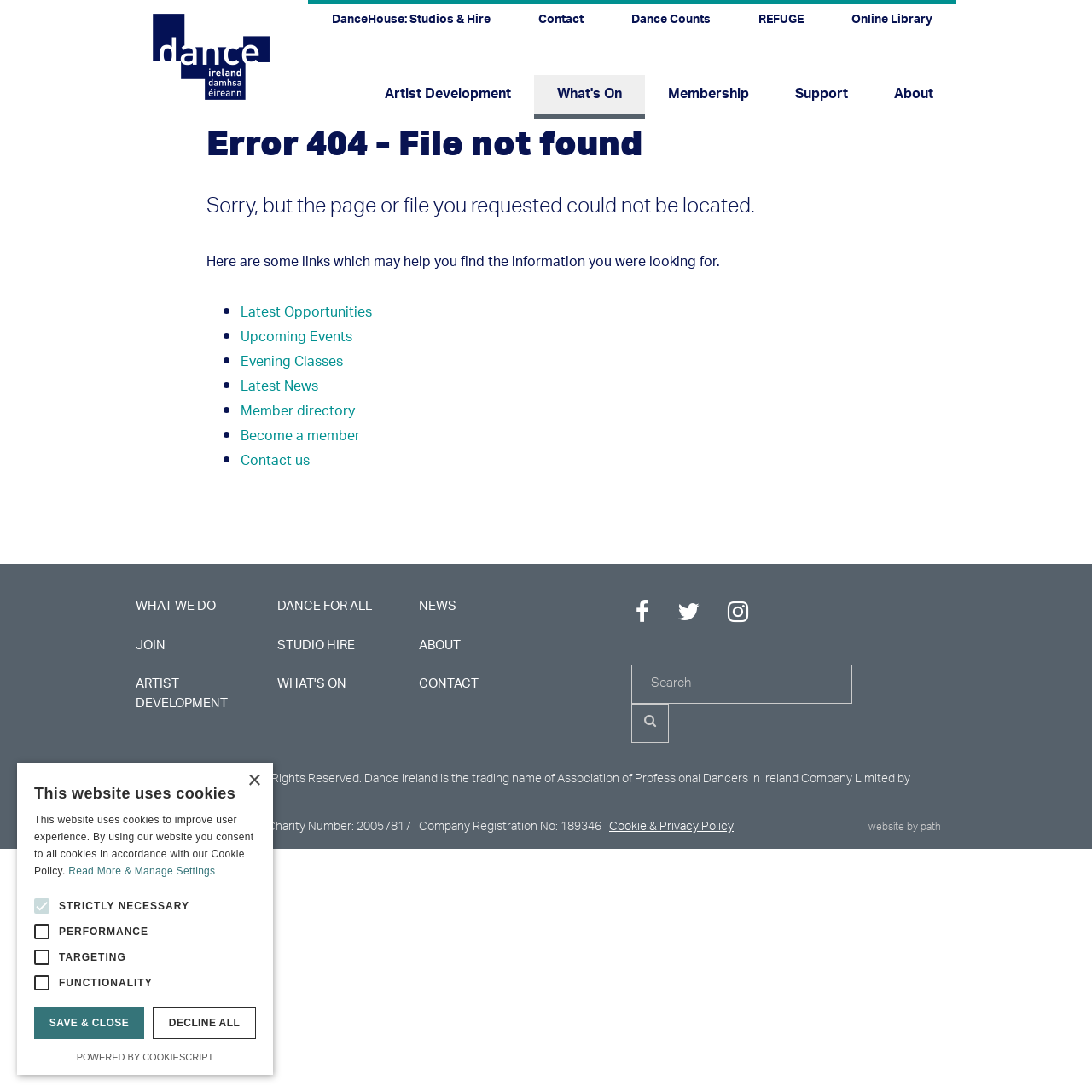Select the bounding box coordinates of the element I need to click to carry out the following instruction: "Search for something".

[0.578, 0.609, 0.78, 0.645]